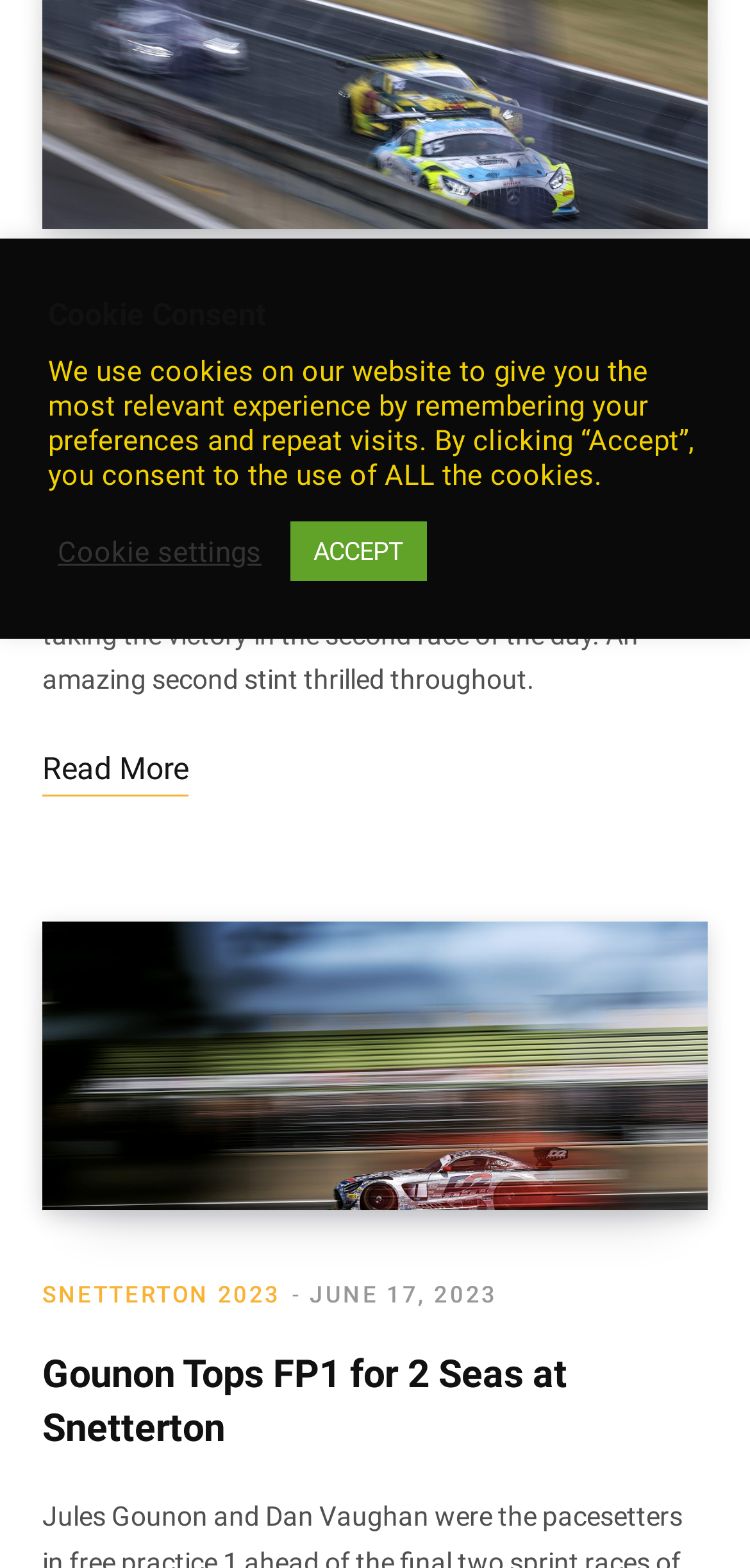Using the webpage screenshot, locate the HTML element that fits the following description and provide its bounding box: "Snetterton 2023".

[0.056, 0.818, 0.374, 0.835]